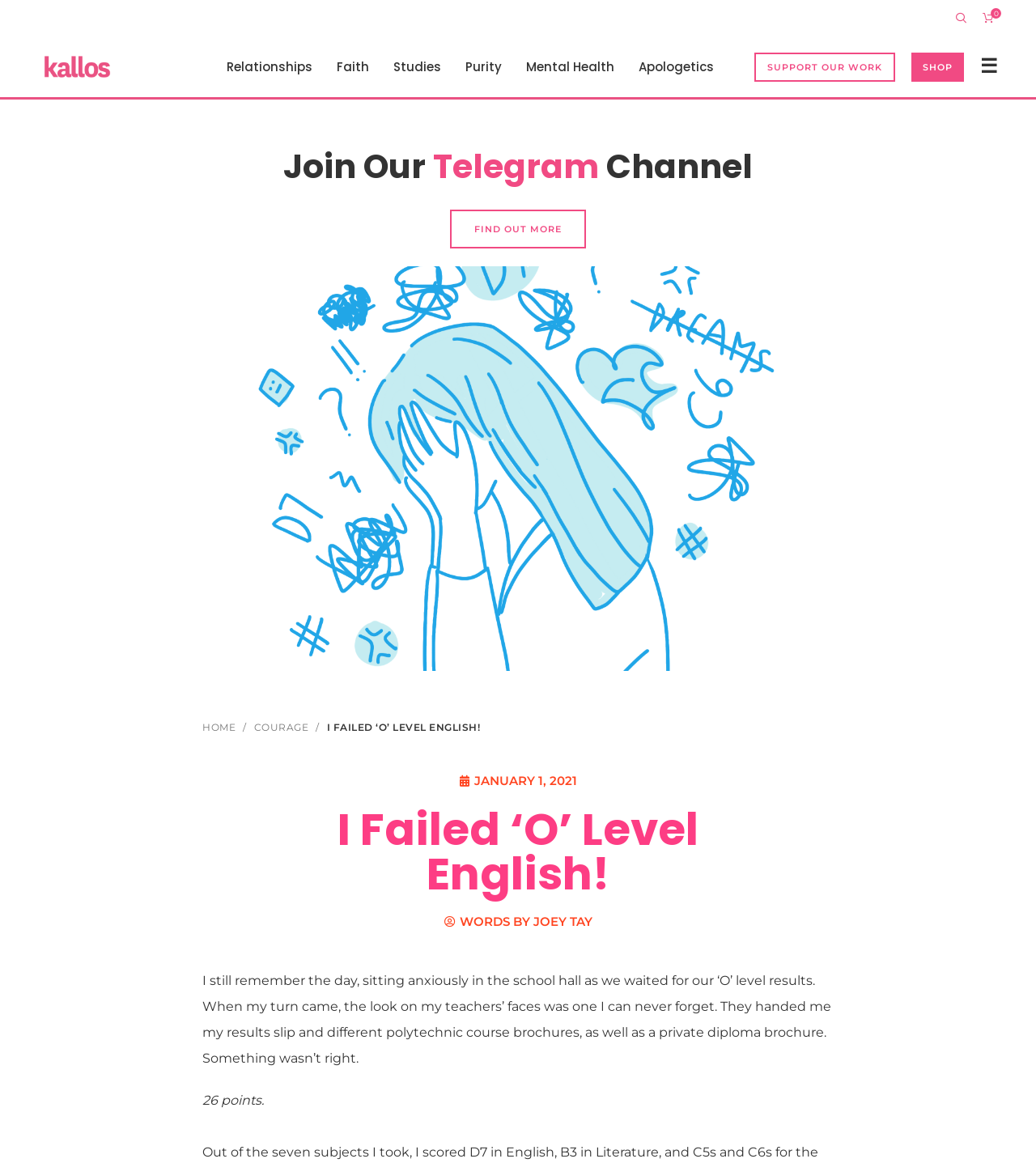Identify the bounding box coordinates of the area you need to click to perform the following instruction: "Go to Relationships page".

[0.207, 0.043, 0.313, 0.071]